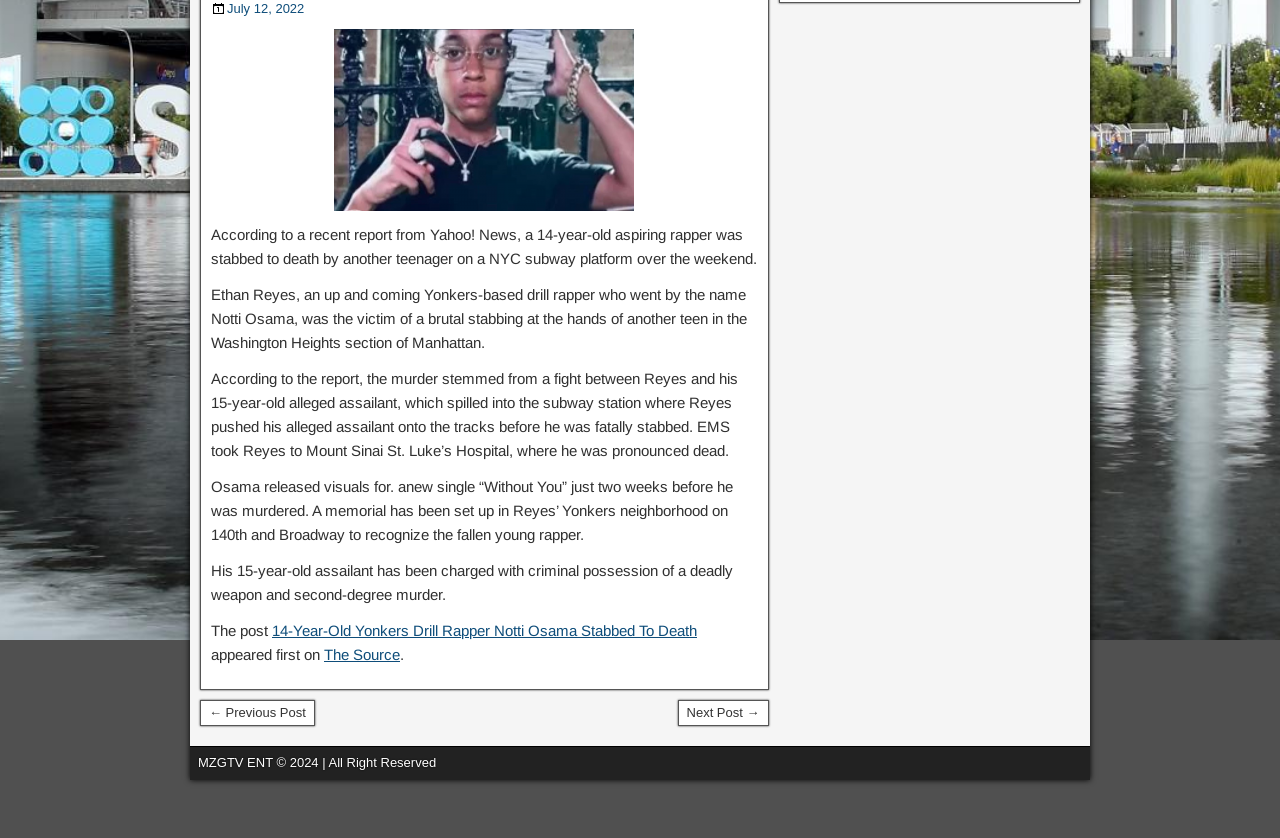Locate and provide the bounding box coordinates for the HTML element that matches this description: "The Source".

[0.253, 0.771, 0.312, 0.792]